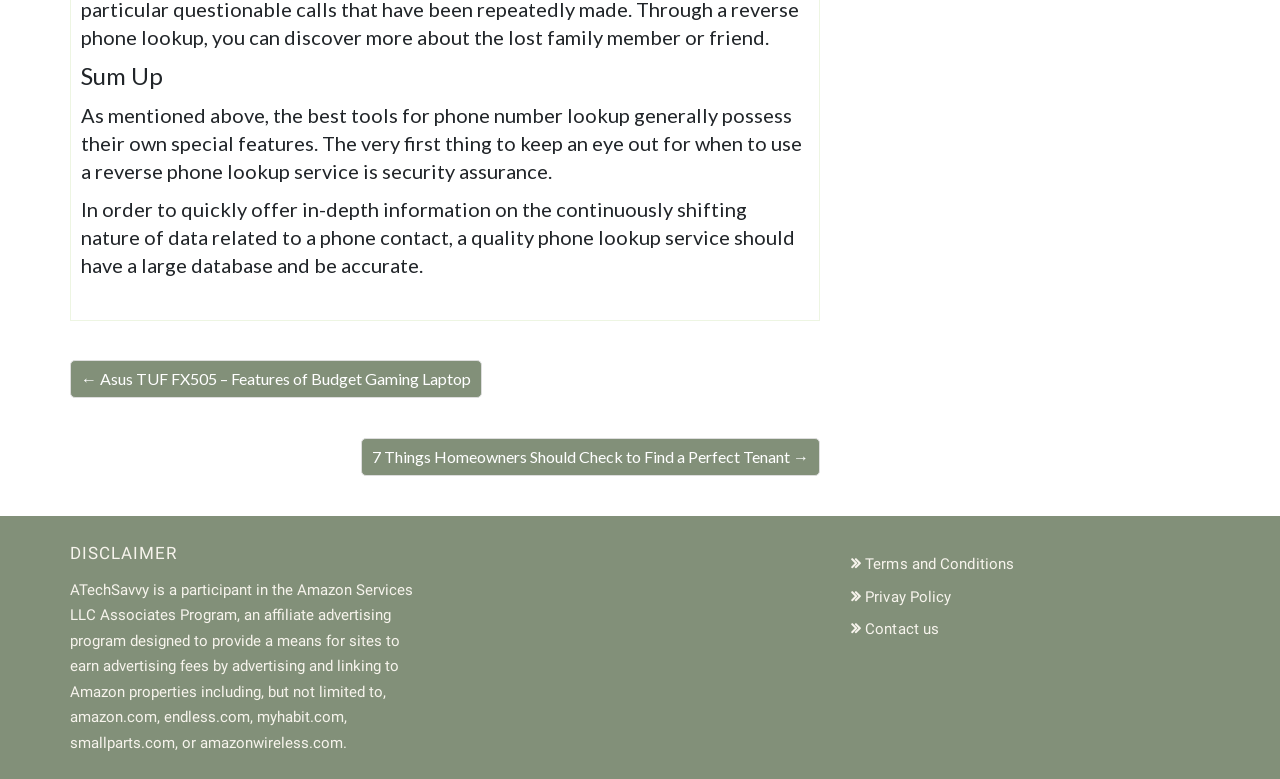What is the name of the website?
Give a detailed response to the question by analyzing the screenshot.

The name of the website is 'Sum Up' which is mentioned at the top of the webpage as a static text element.